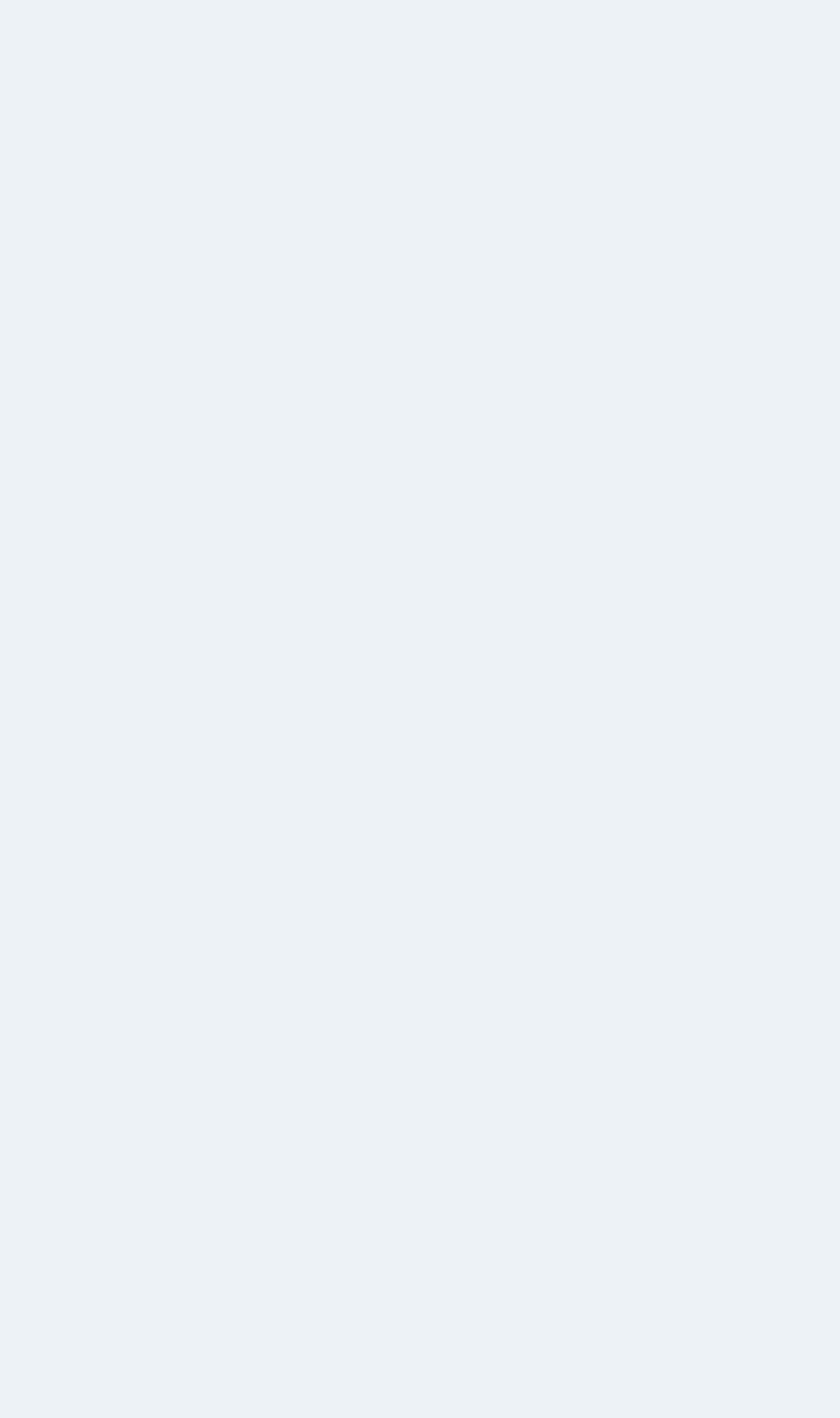Provide the bounding box coordinates of the HTML element described as: "秀商时代控股(01849.HK)：林伟彬获委任为营运总监及财务总监". The bounding box coordinates should be four float numbers between 0 and 1, i.e., [left, top, right, bottom].

[0.067, 0.674, 0.932, 0.696]